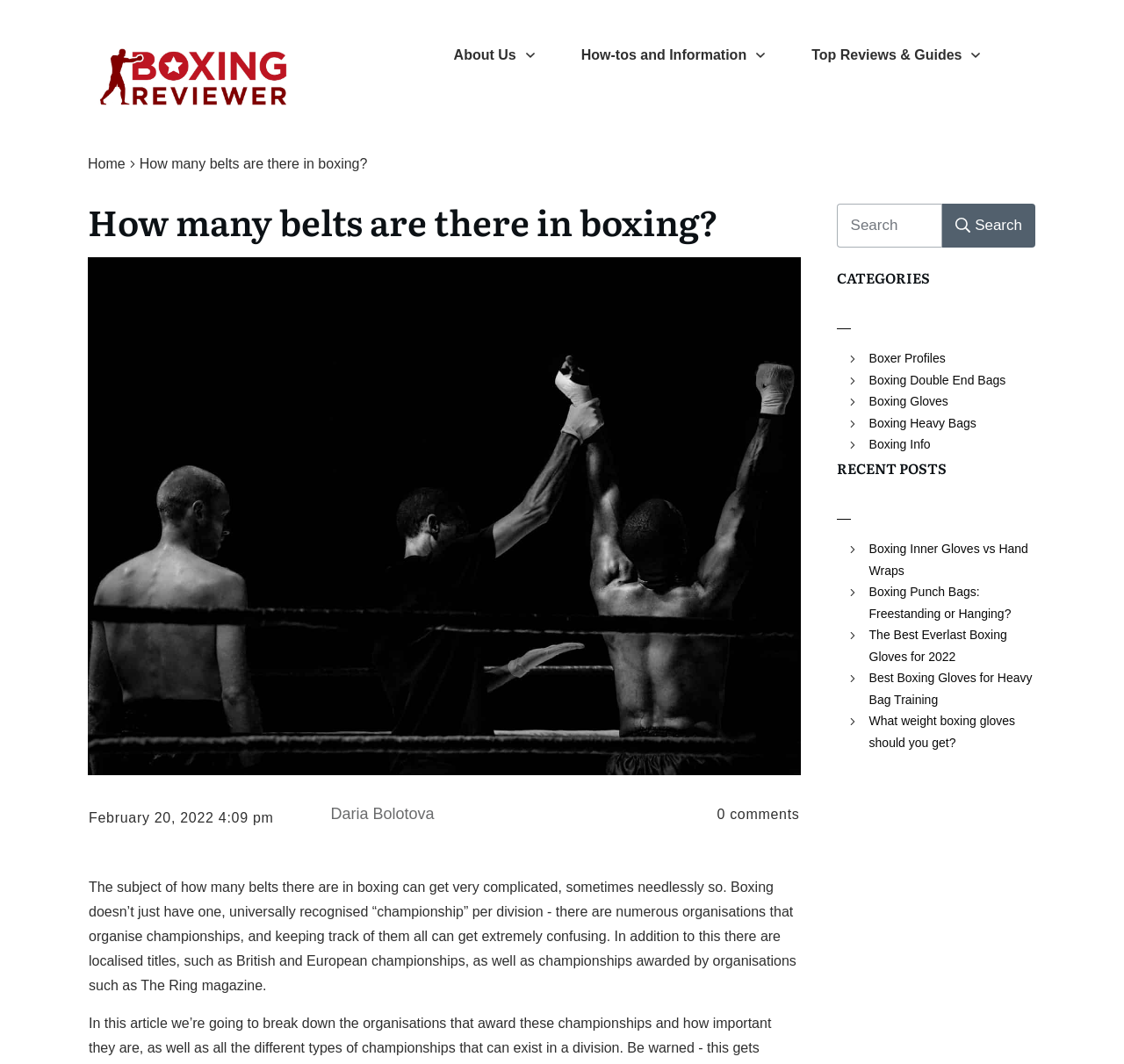Identify the bounding box of the HTML element described as: "Boxing Heavy Bags".

[0.773, 0.388, 0.869, 0.408]